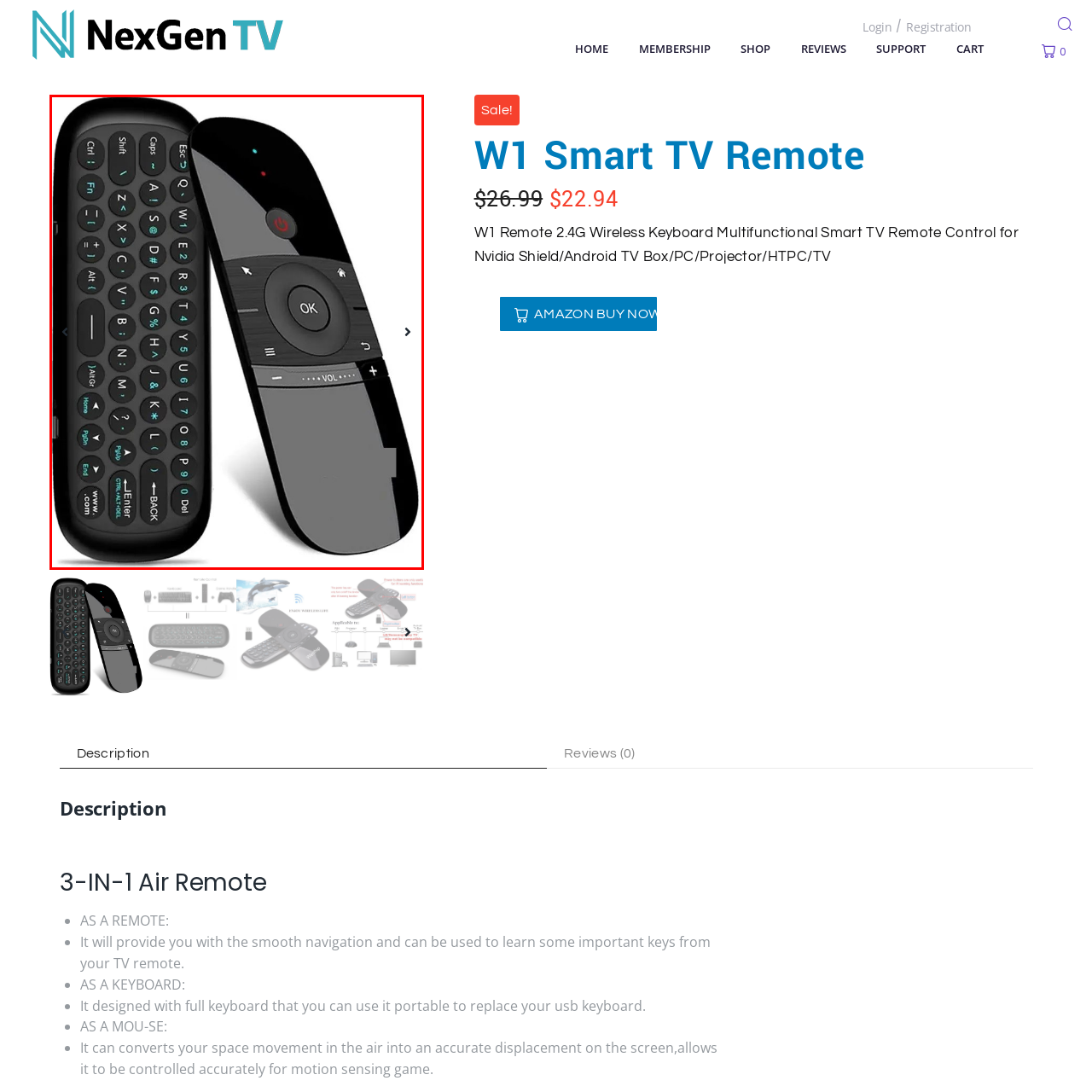Detail the features and elements seen in the red-circled portion of the image.

This image showcases the W1 Smart TV Remote, a multifunctional device designed for seamless interaction with smart TVs, Android TV boxes, and even PCs. The remote features a compact design with a full QWERTY keyboard on one side, facilitating easy text input and navigation. The other side displays a traditional remote layout, including essential buttons such as "OK," volume control, and navigation arrows, providing a dual-purpose functionality. Ideal for users who seek versatility and convenience, this remote is perfect for streaming, browsing, and gaming alike. Its sleek black finish adds a modern touch, making it an attractive accessory for any home entertainment system.